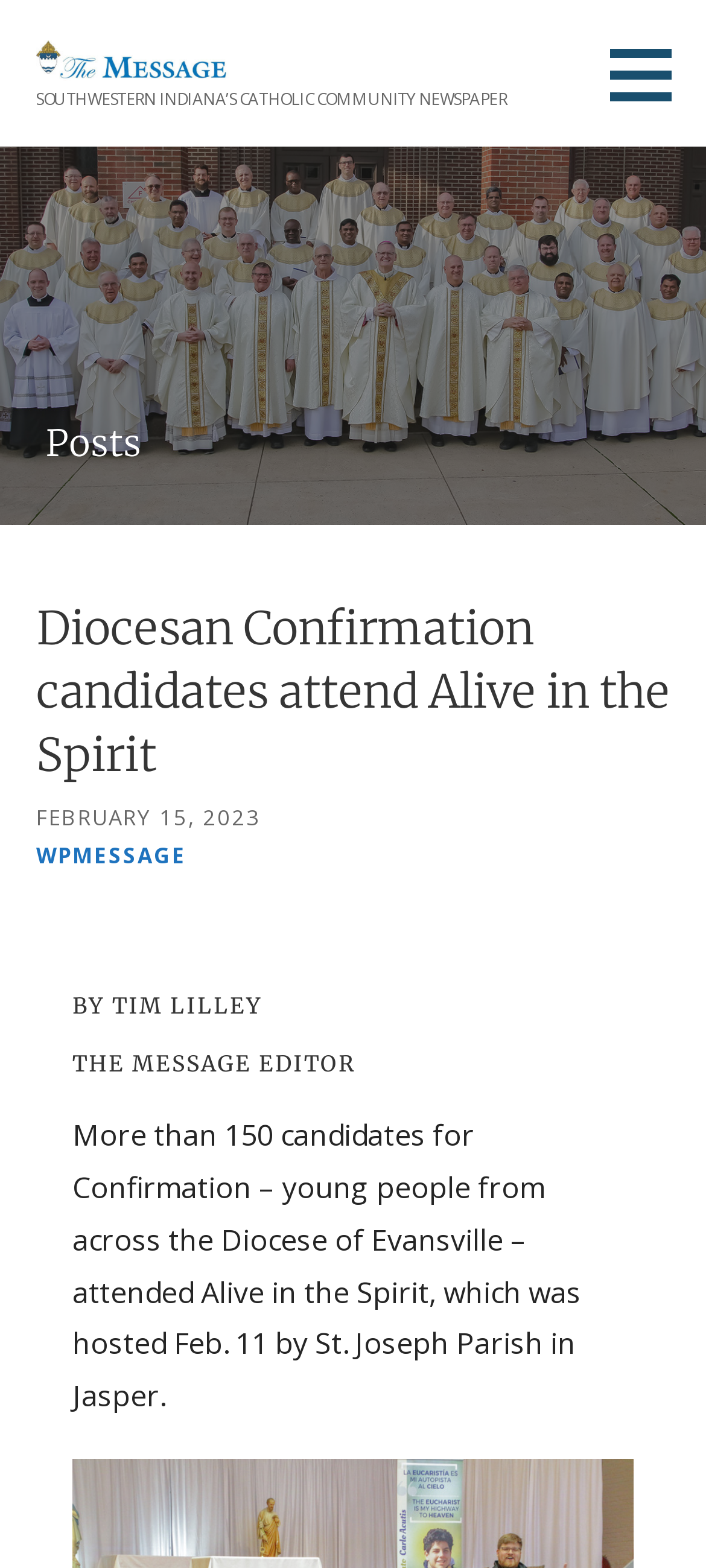Please identify and generate the text content of the webpage's main heading.

Diocesan Confirmation candidates attend Alive in the Spirit